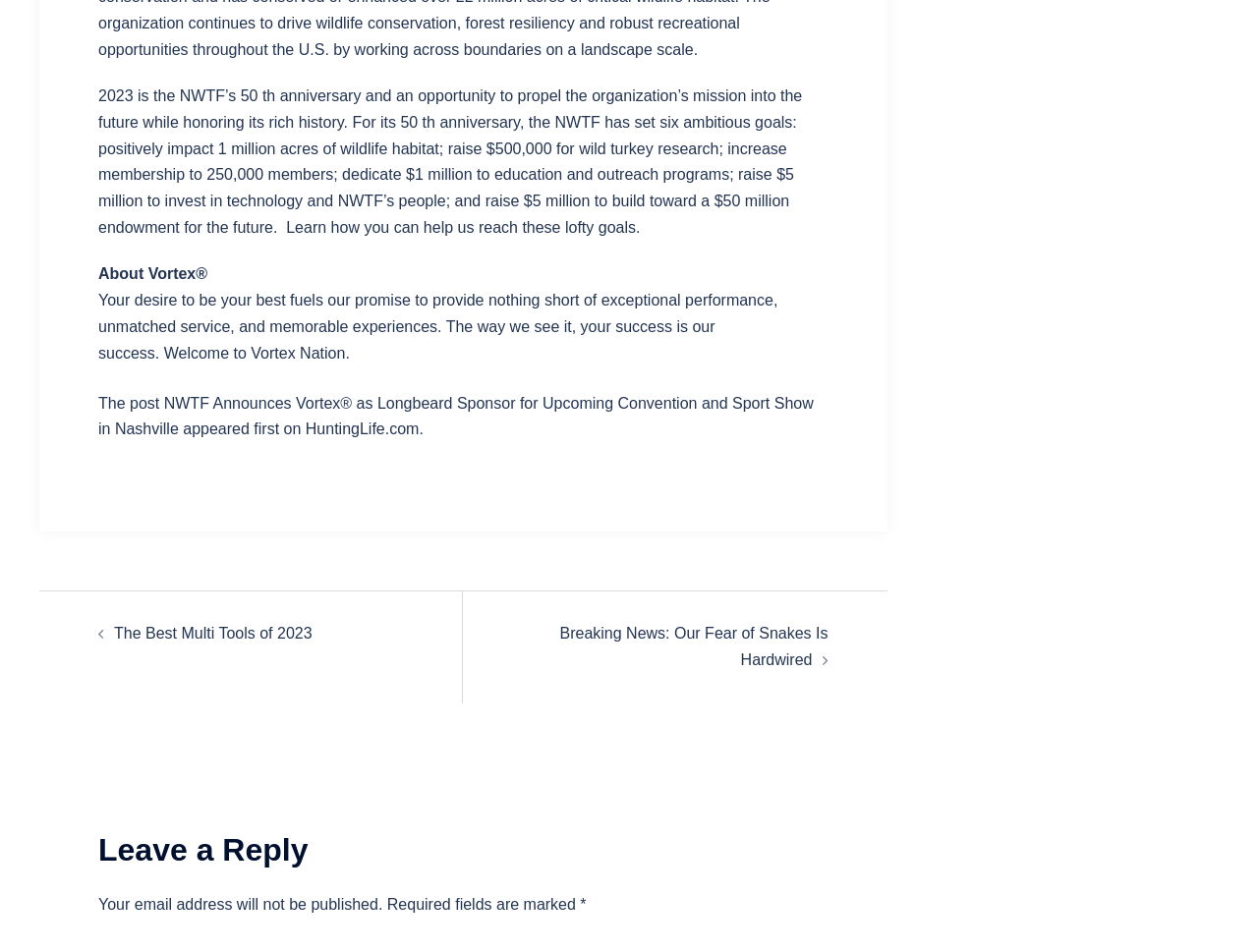Please provide a detailed answer to the question below by examining the image:
What is the name of the organization mentioned in the webpage?

The name of the organization mentioned in the webpage is NWTF, which is mentioned in the StaticText element with ID 367 and also in the link element with ID 280.